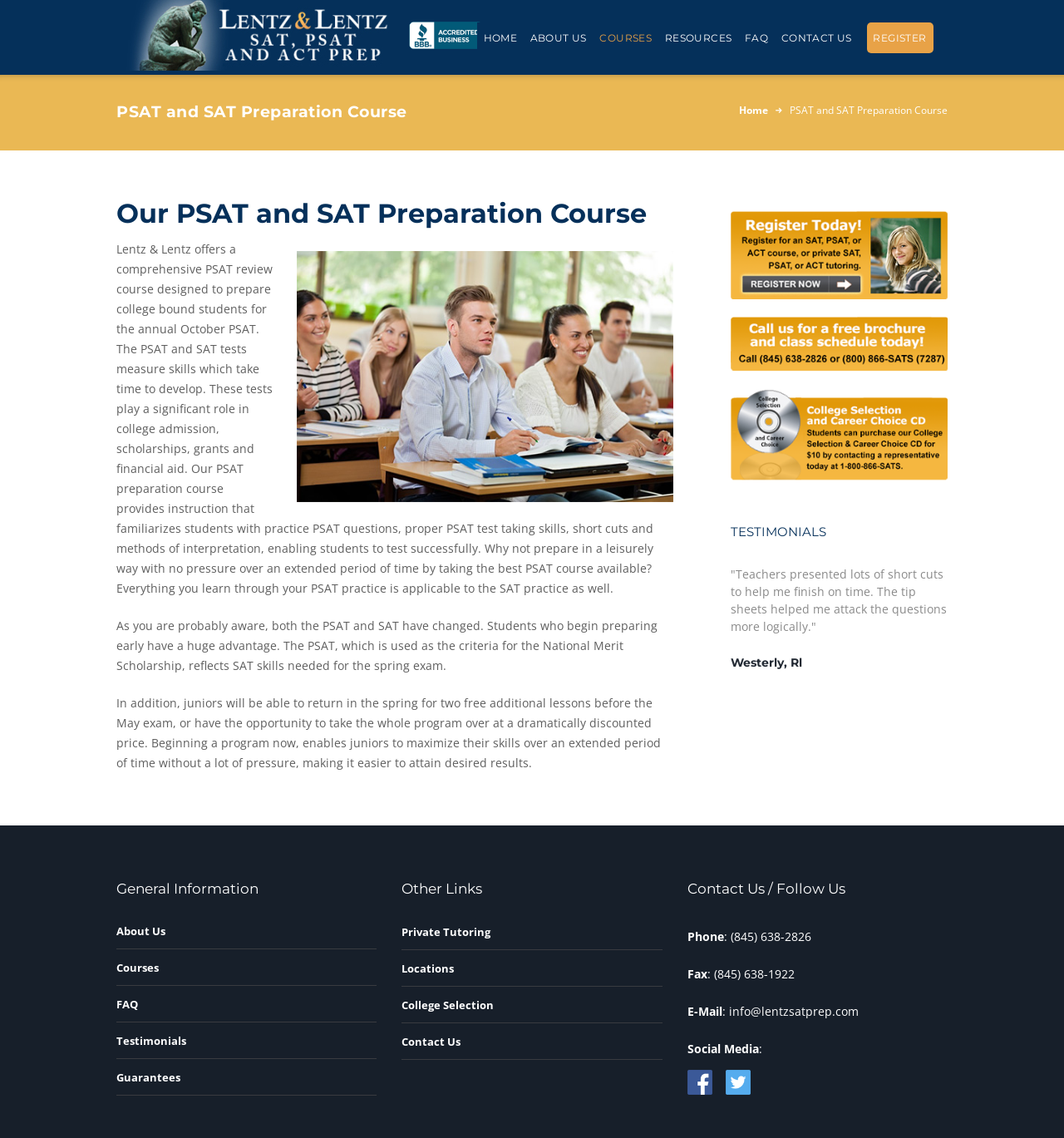What is the contact phone number of Lentz & Lentz?
Provide a detailed answer to the question using information from the image.

The contact phone number is mentioned in the text 'Phone : (845) 638-2826'.